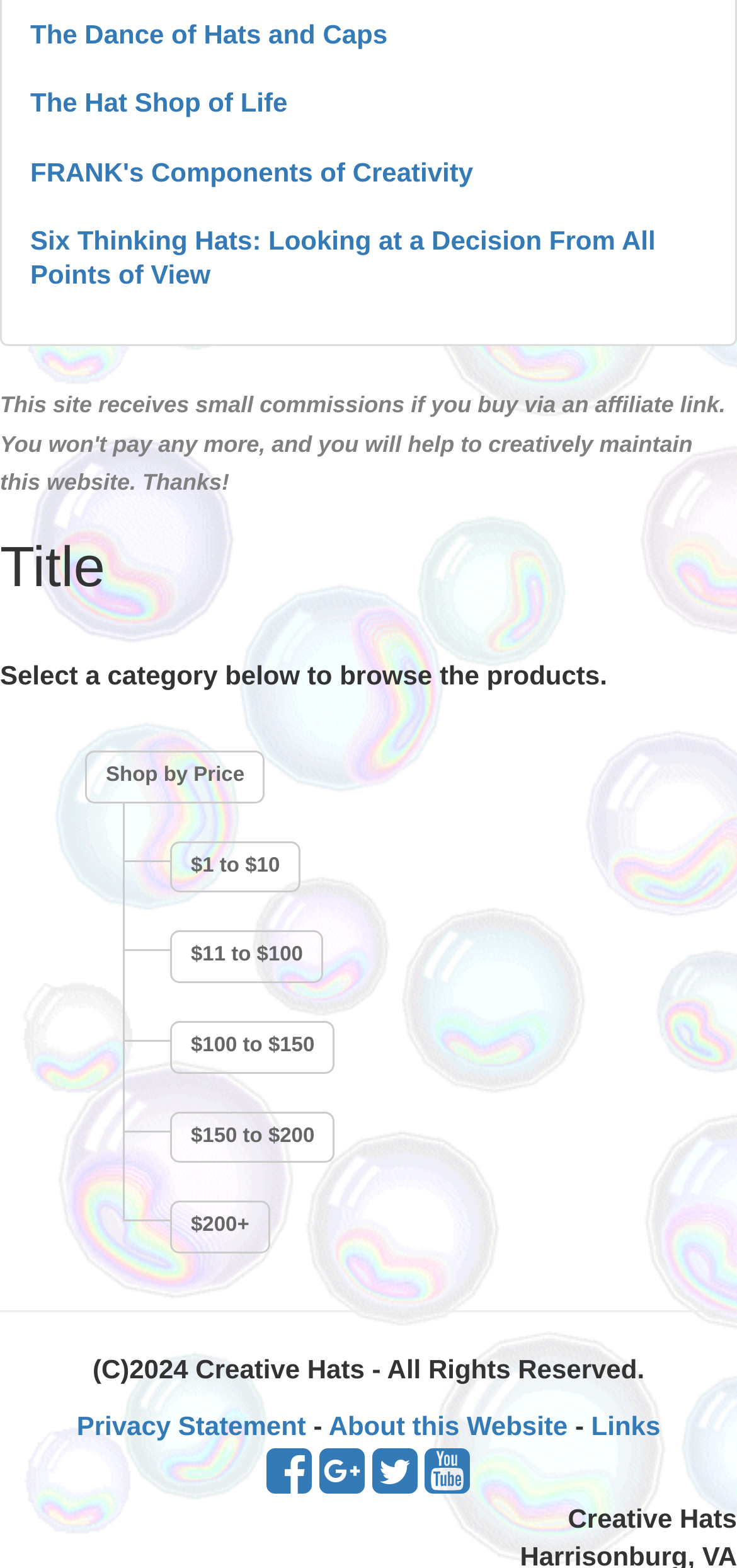Find the bounding box coordinates of the element to click in order to complete the given instruction: "Select products by price range $1 to $10."

[0.231, 0.536, 0.408, 0.569]